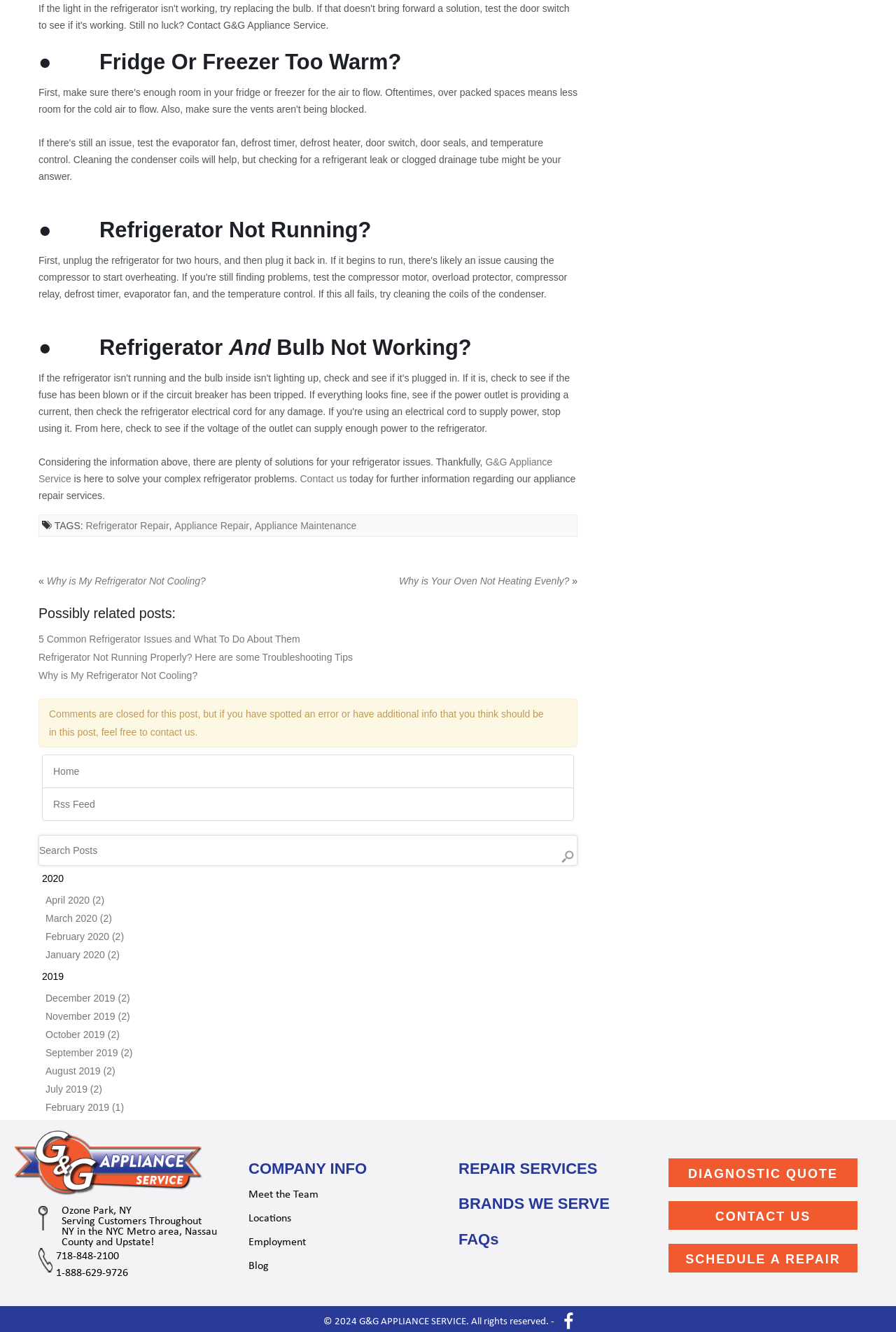What is the phone number to contact the company?
Utilize the information in the image to give a detailed answer to the question.

The phone number to contact the company can be found at the bottom of the webpage, in the section that displays the company's contact information.